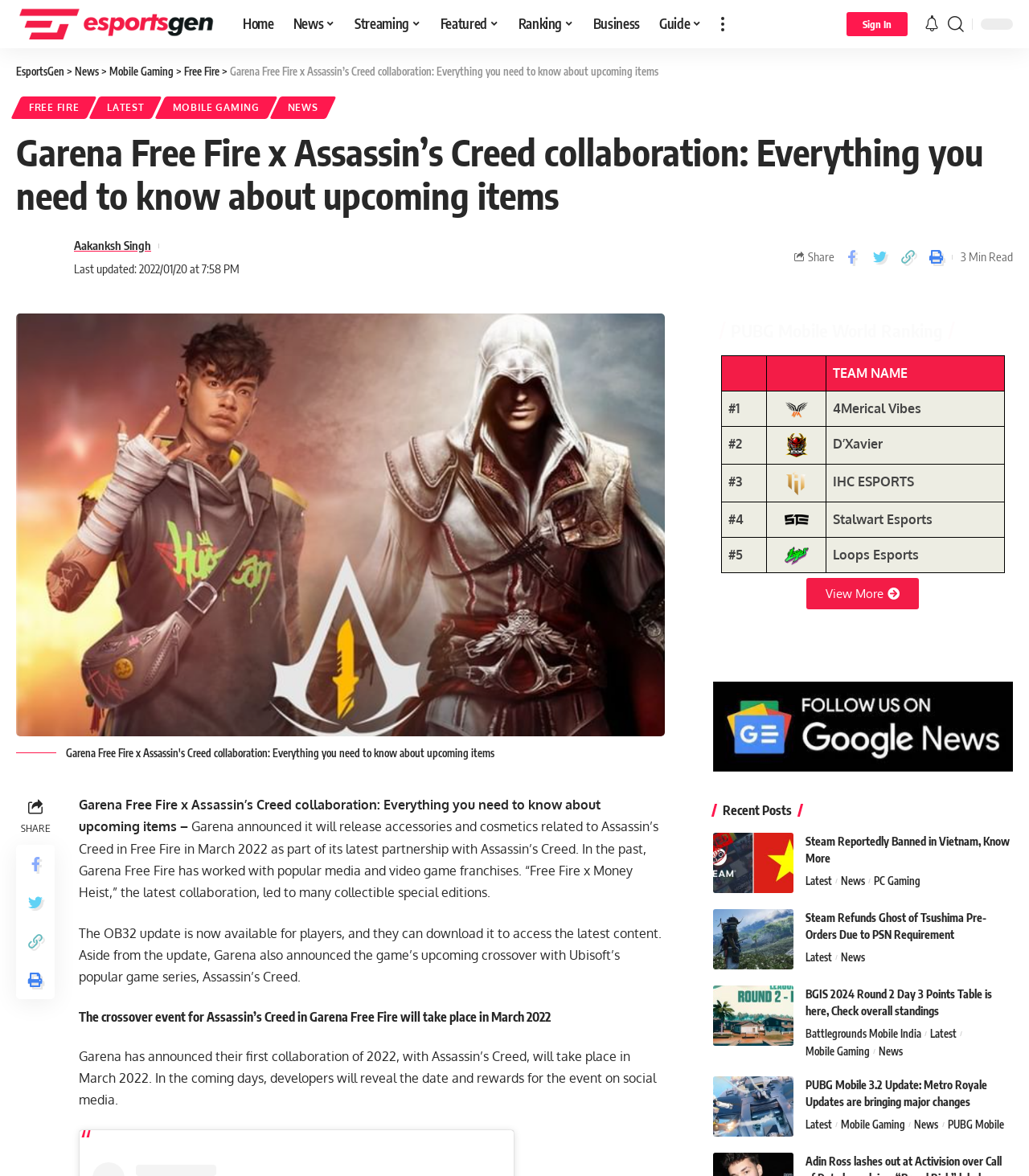Please determine the bounding box coordinates of the area that needs to be clicked to complete this task: 'Sign in to the website'. The coordinates must be four float numbers between 0 and 1, formatted as [left, top, right, bottom].

[0.823, 0.01, 0.882, 0.031]